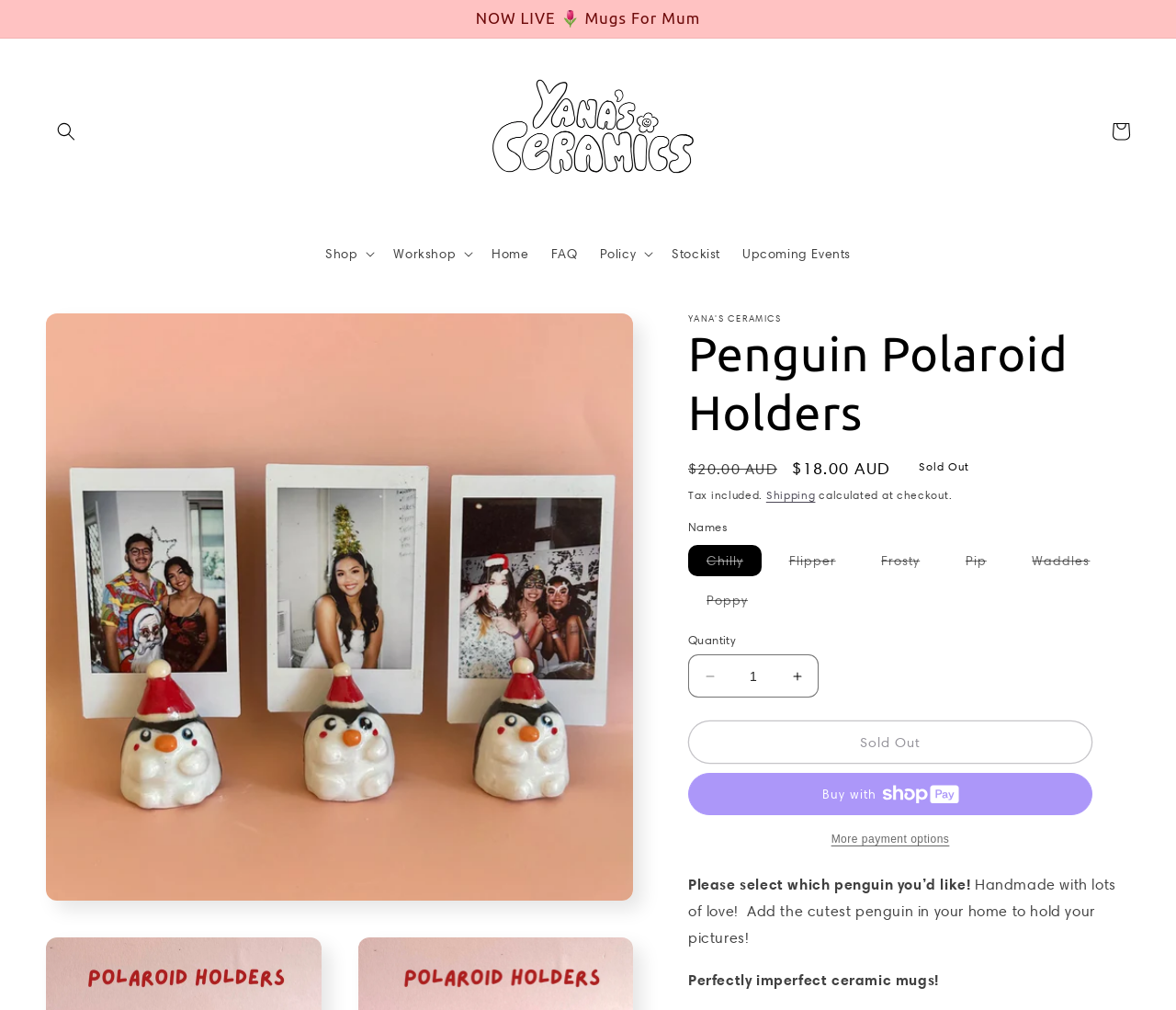How many penguin variants are available?
Using the details from the image, give an elaborate explanation to answer the question.

I counted the number of radio buttons under the 'Names' group, which represent different penguin variants. There are 6 radio buttons, indicating that there are 6 penguin variants available.